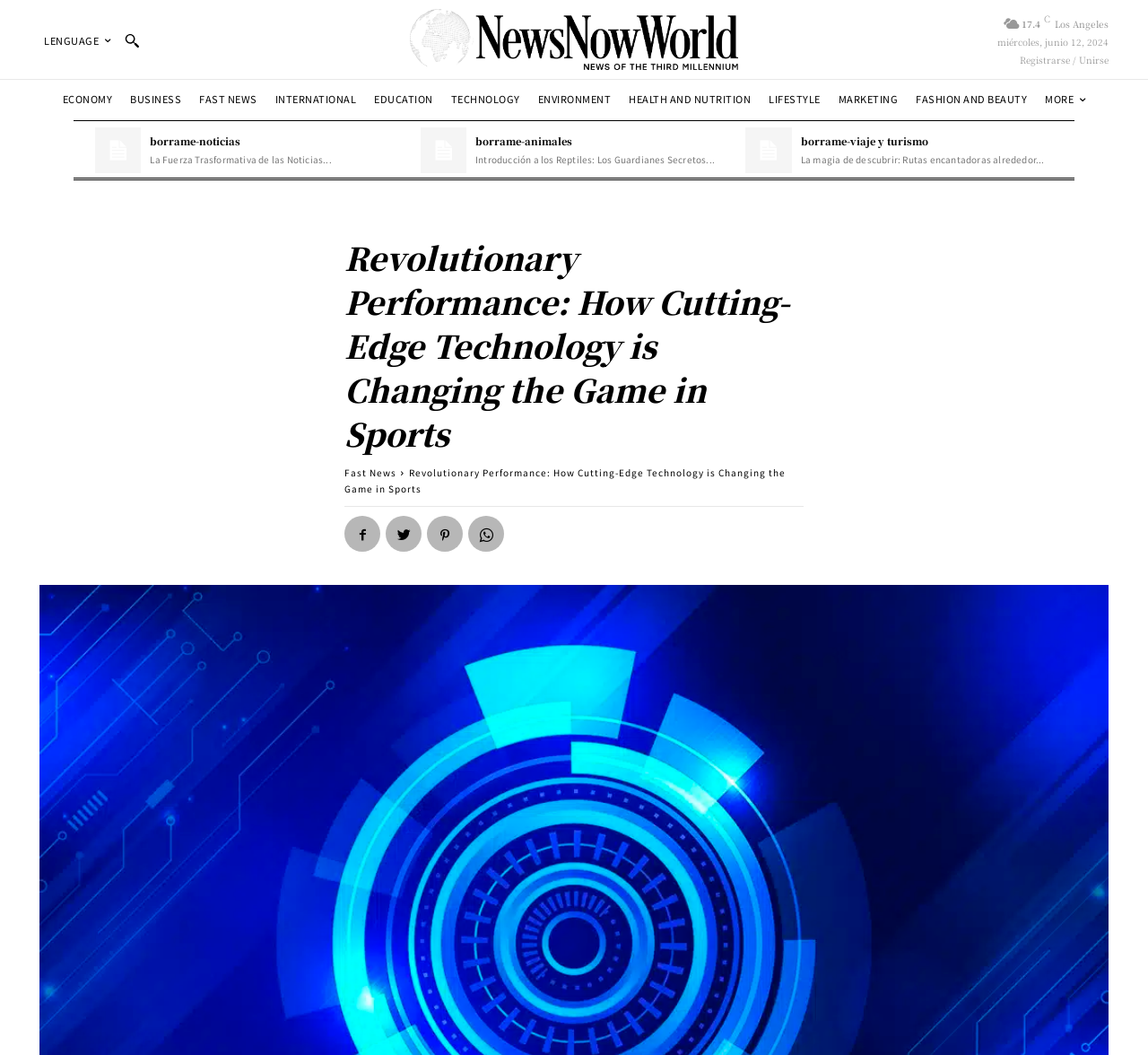Determine the primary headline of the webpage.

Revolutionary Performance: How Cutting-Edge Technology is Changing the Game in Sports